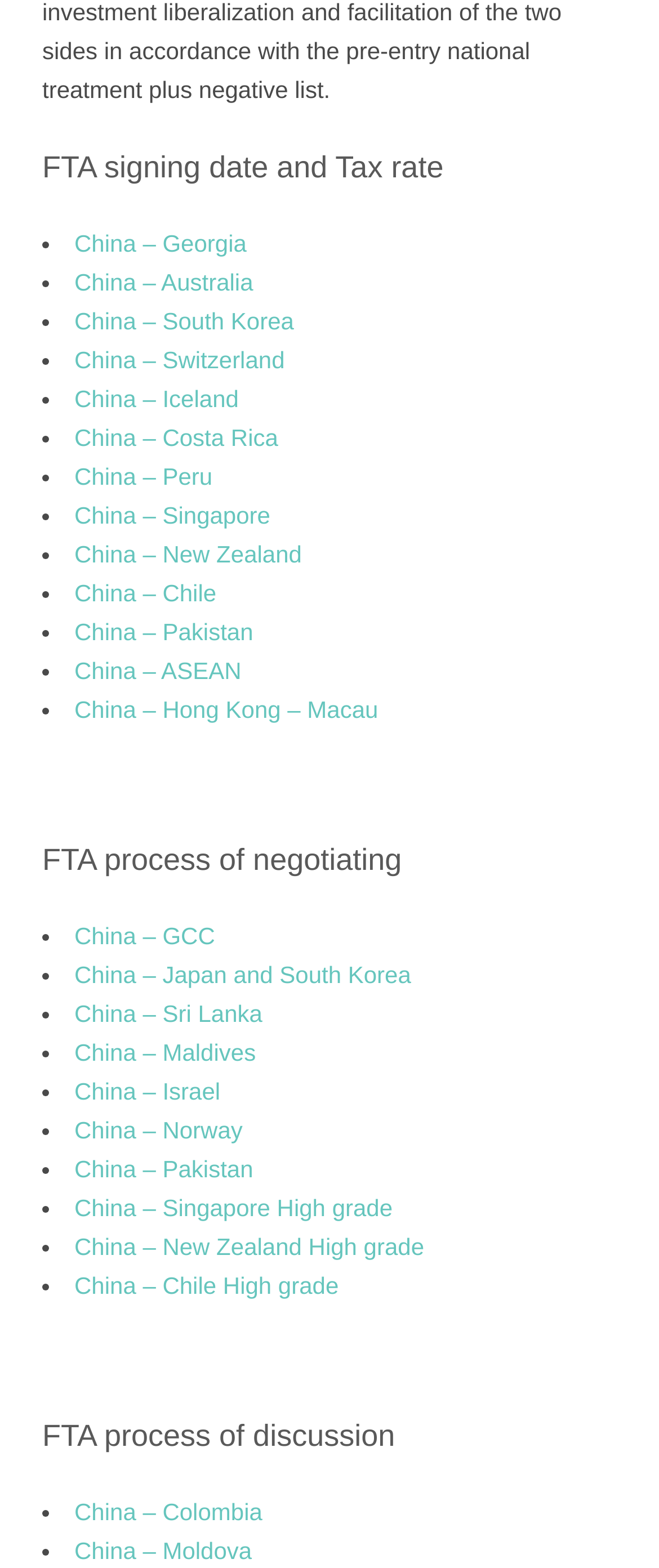How many FTAs are listed under 'FTA process of negotiating'?
Use the information from the screenshot to give a comprehensive response to the question.

Under the heading 'FTA process of negotiating', there are 5 list items, each representing an FTA between China and another country or region, namely China-GCC, China-Japan and South Korea, China-Sri Lanka, China-Maldives, and China-Israel.